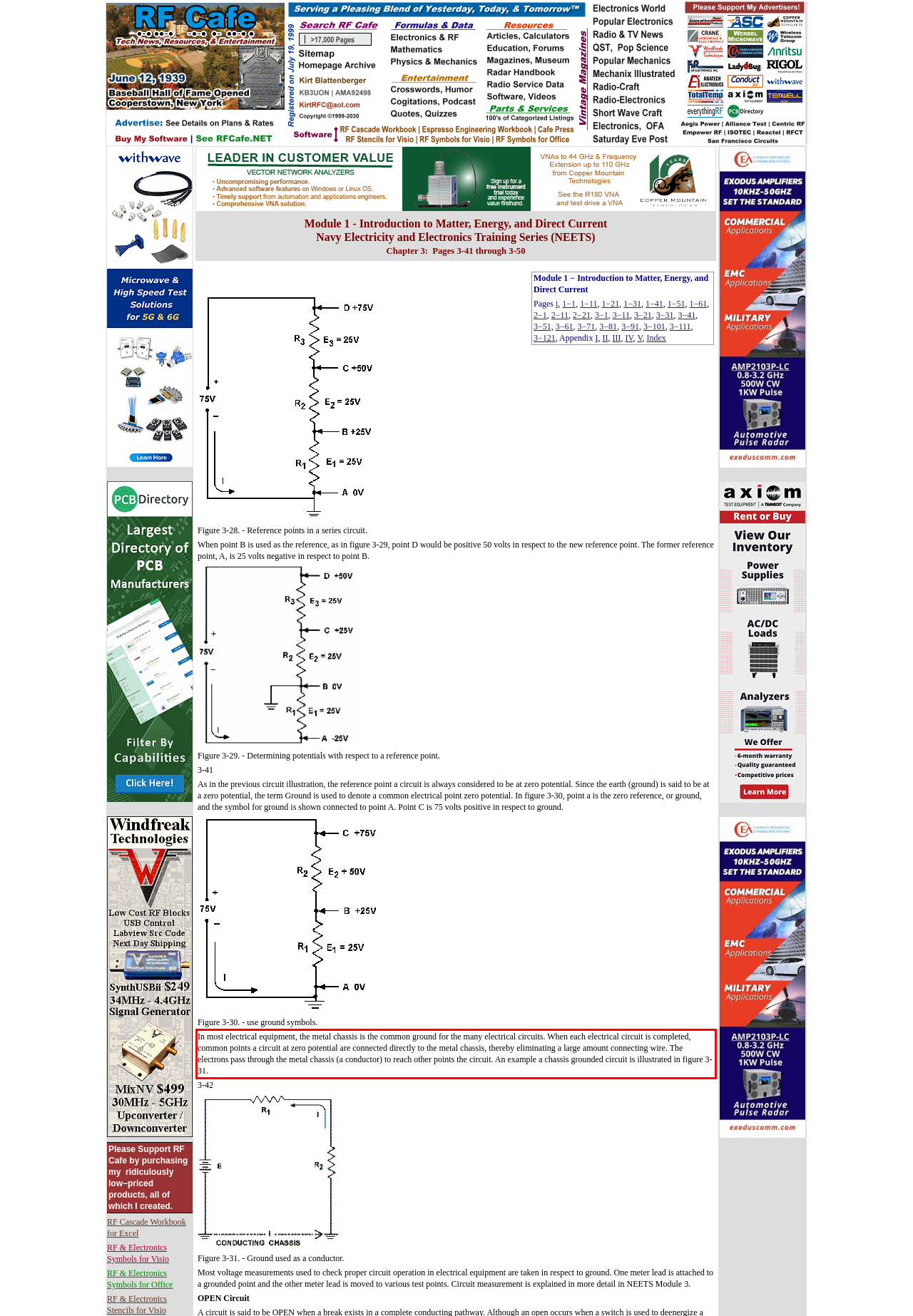From the given screenshot of a webpage, identify the red bounding box and extract the text content within it.

In most electrical equipment, the metal chassis is the common ground for the many electrical circuits. When each electrical circuit is completed, common points a circuit at zero potential are connected directly to the metal chassis, thereby eliminating a large amount connecting wire. The electrons pass through the metal chassis (a conductor) to reach other points the circuit. An example a chassis grounded circuit is illustrated in figure 3-31.